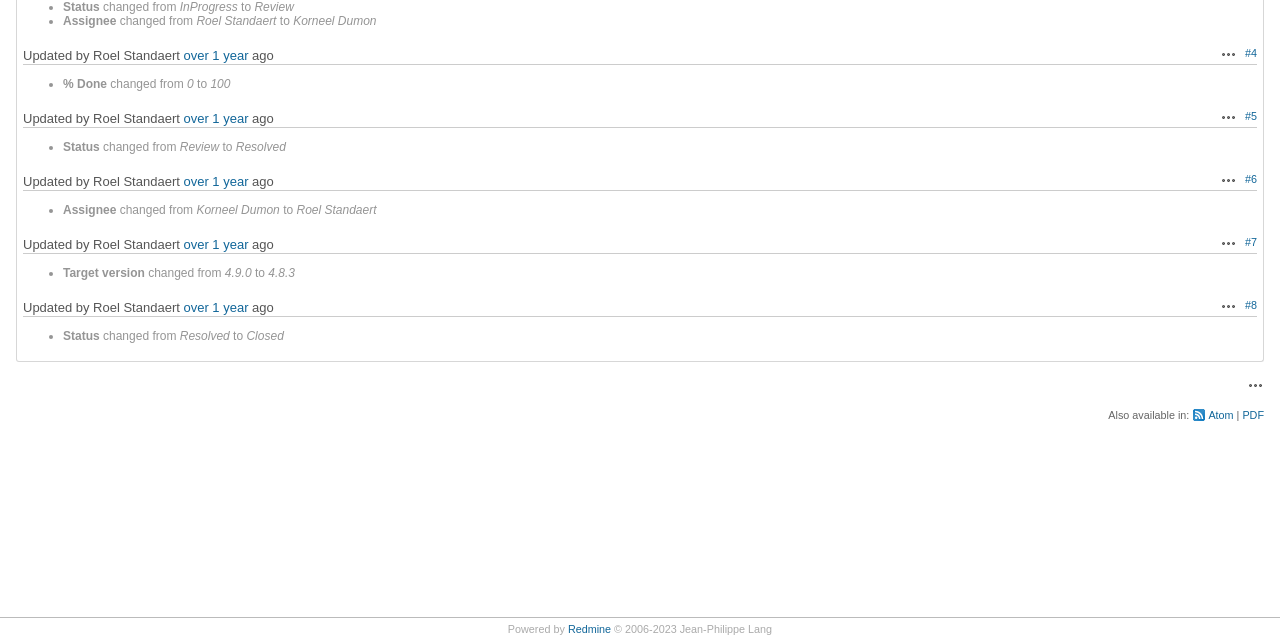Bounding box coordinates are specified in the format (top-left x, top-left y, bottom-right x, bottom-right y). All values are floating point numbers bounded between 0 and 1. Please provide the bounding box coordinate of the region this sentence describes: Atom

[0.932, 0.636, 0.964, 0.662]